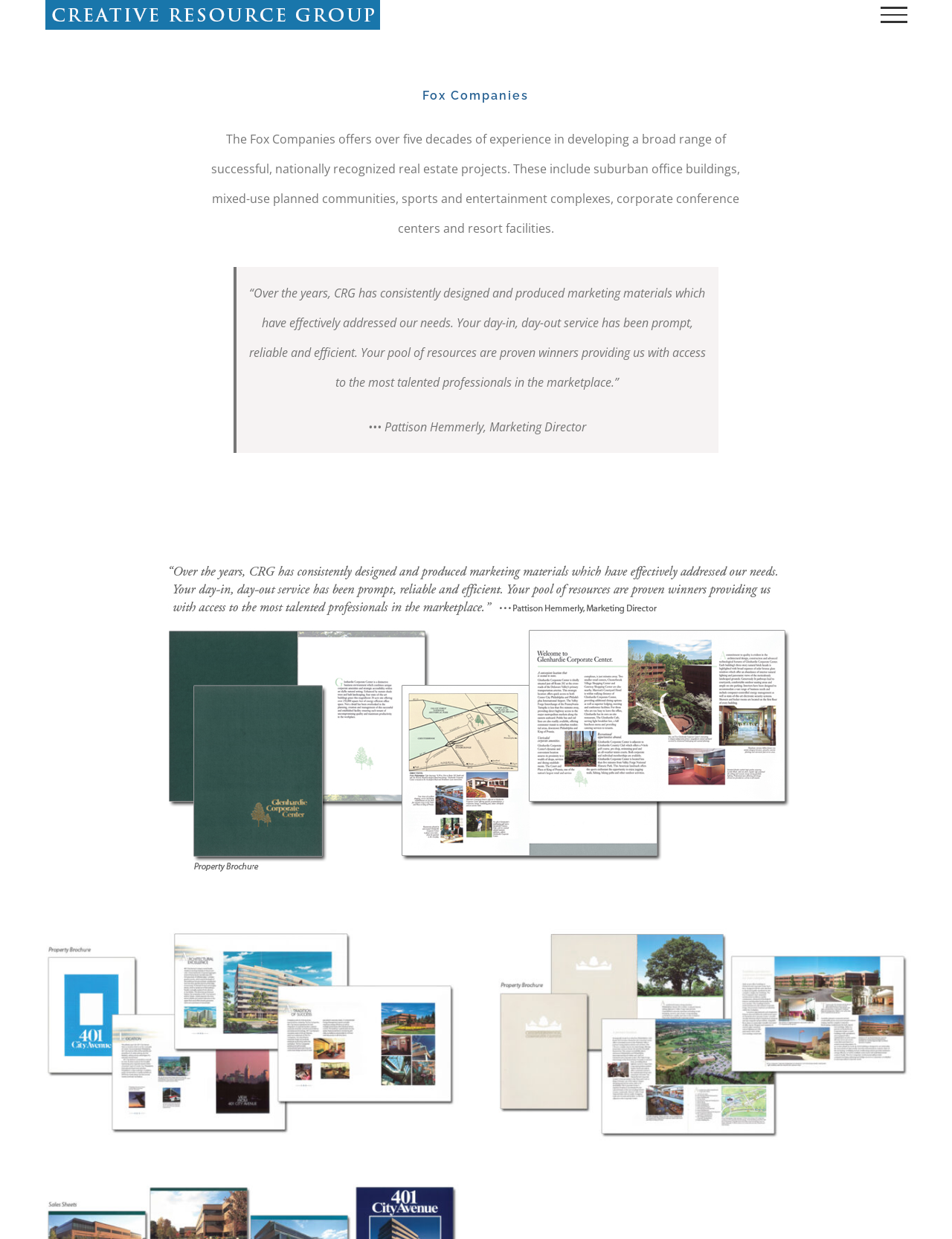Elaborate on the information and visuals displayed on the webpage.

The webpage is about Fox Companies, a real estate development company with over five decades of experience. At the top left corner, there is a logo of Creative Resource Group, which is a link. On the top right corner, there is a toggle menu link, which is currently hidden. 

Below the logo, there is a heading that reads "Fox Companies". Underneath the heading, there is a paragraph of text that describes the company's experience in developing various types of real estate projects, including suburban office buildings, mixed-use planned communities, and sports and entertainment complexes.

To the right of the paragraph, there is a blockquote with a testimonial from Pattison Hemmerly, Marketing Director, praising the company's marketing materials and service. 

Below the blockquote, there are four links, each accompanied by an image. The images appear to be showcasing different types of marketing materials, such as brochures and papers, photographs and text on paper, and brochures with pictures and text. The links are arranged in two rows, with two links on each row.

At the bottom right corner, there is a "Go to Top" link, which allows users to navigate back to the top of the page.